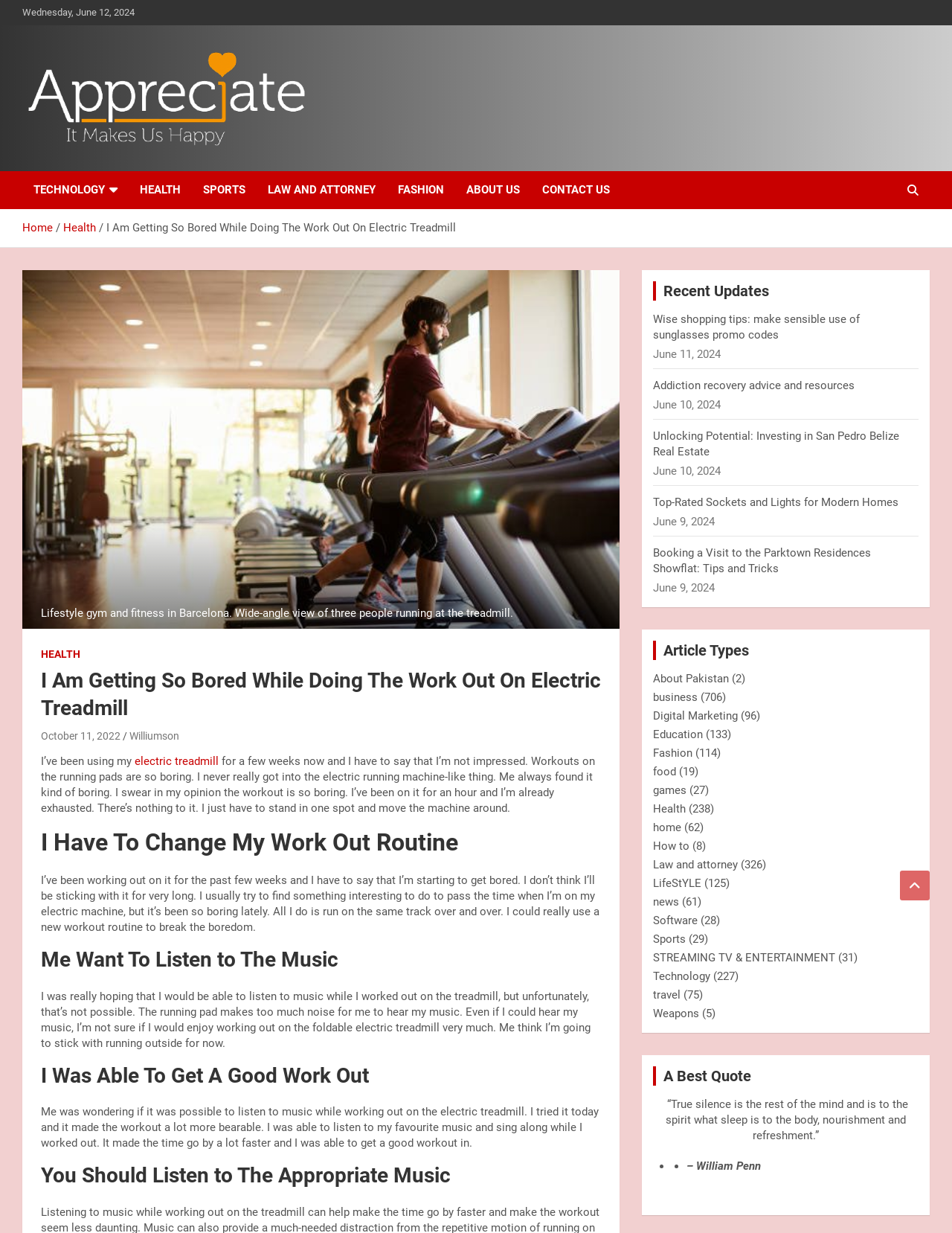Based on the image, give a detailed response to the question: What is the author's opinion about the electric treadmill?

The author's opinion about the electric treadmill can be inferred from the text, which states 'I've been using my electric treadmill for a few weeks now and I have to say that I'm not impressed.' This suggests that the author is not satisfied with the electric treadmill.